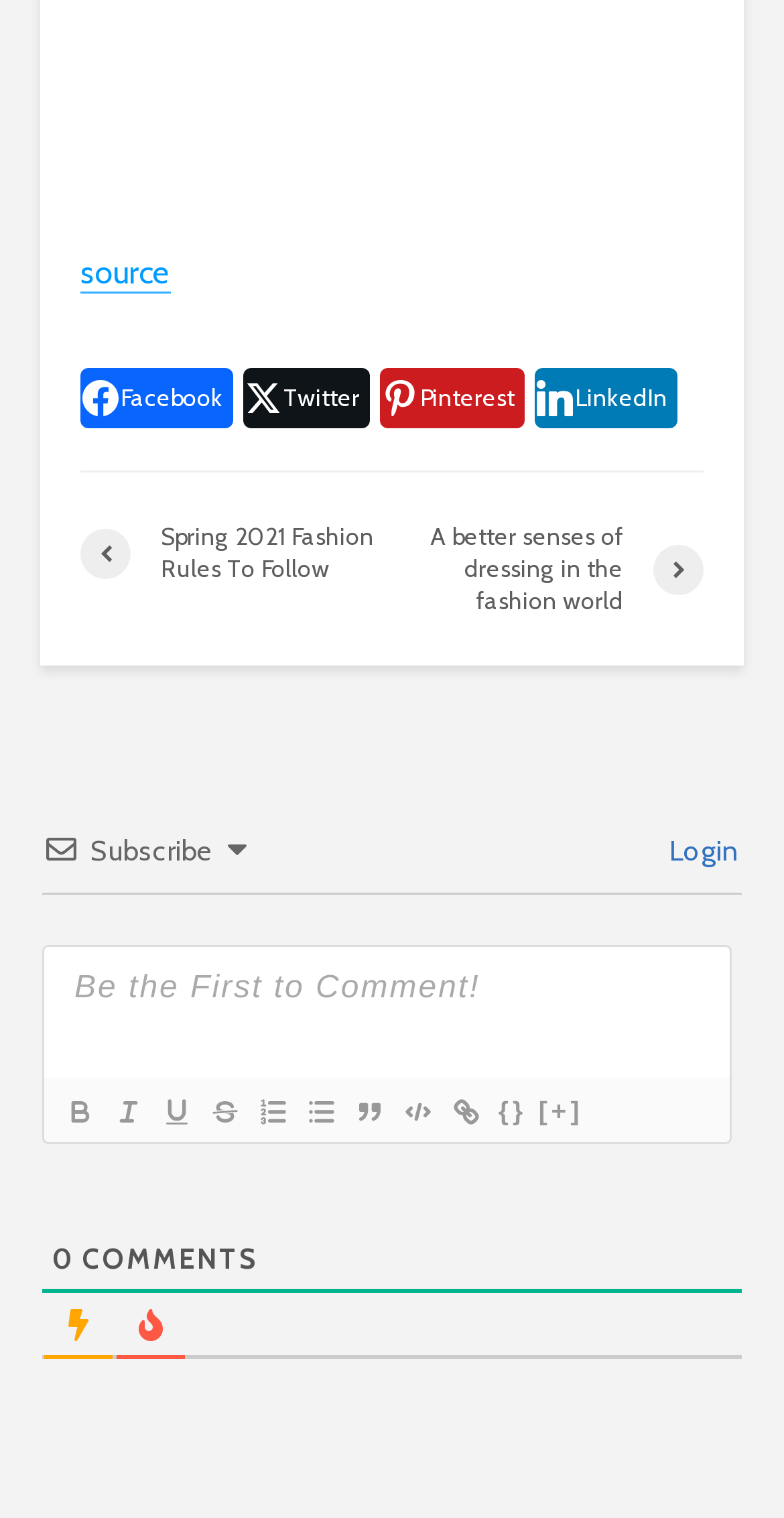How many social media links are available?
Please provide a comprehensive answer based on the details in the screenshot.

I counted the number of social media links available at the top of the webpage, which are Facebook, Twitter, Pinterest, and LinkedIn, totaling 4 links.